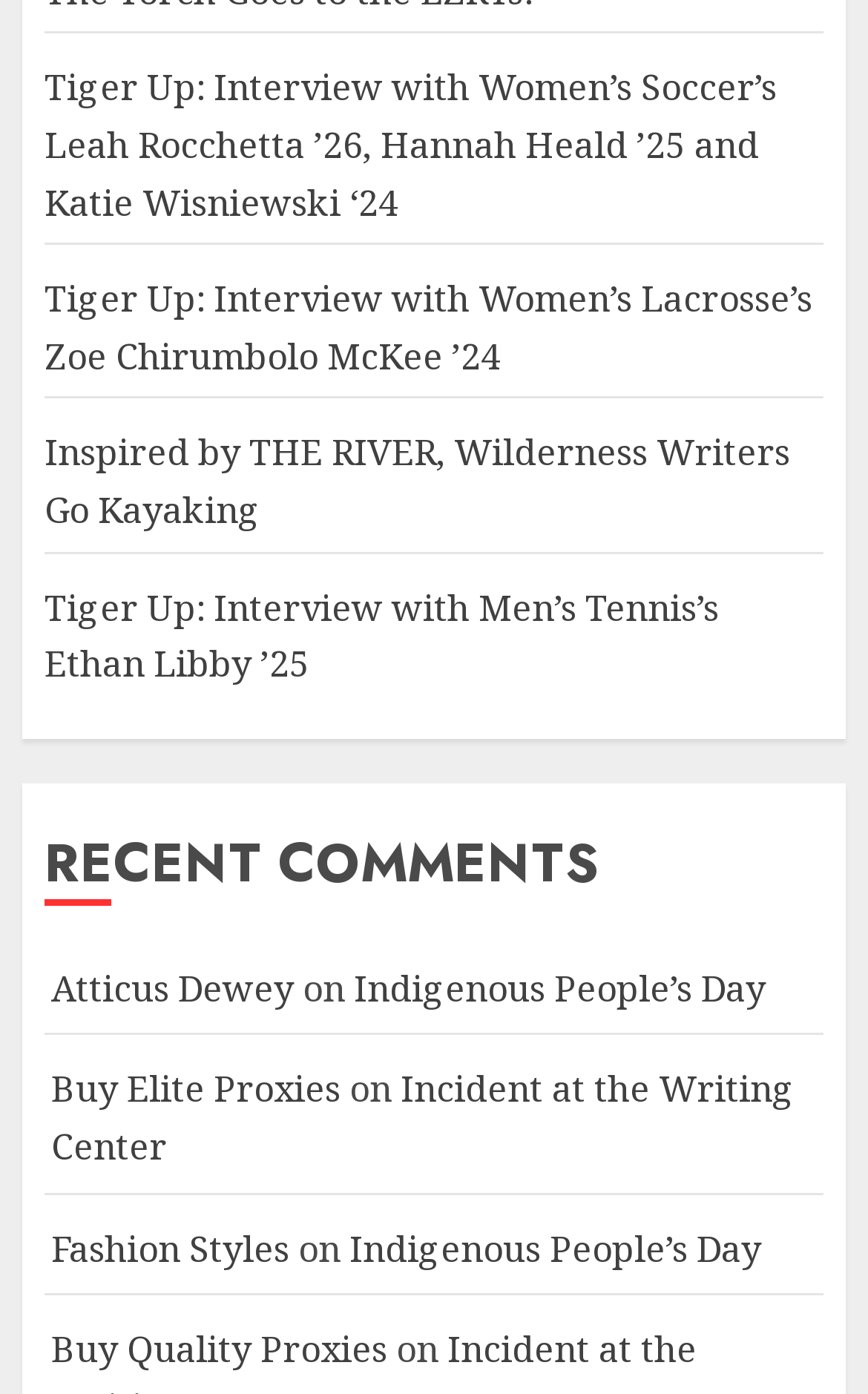Please identify the bounding box coordinates of the area that needs to be clicked to follow this instruction: "Read the article about Incident at the Writing Center".

[0.059, 0.764, 0.915, 0.842]